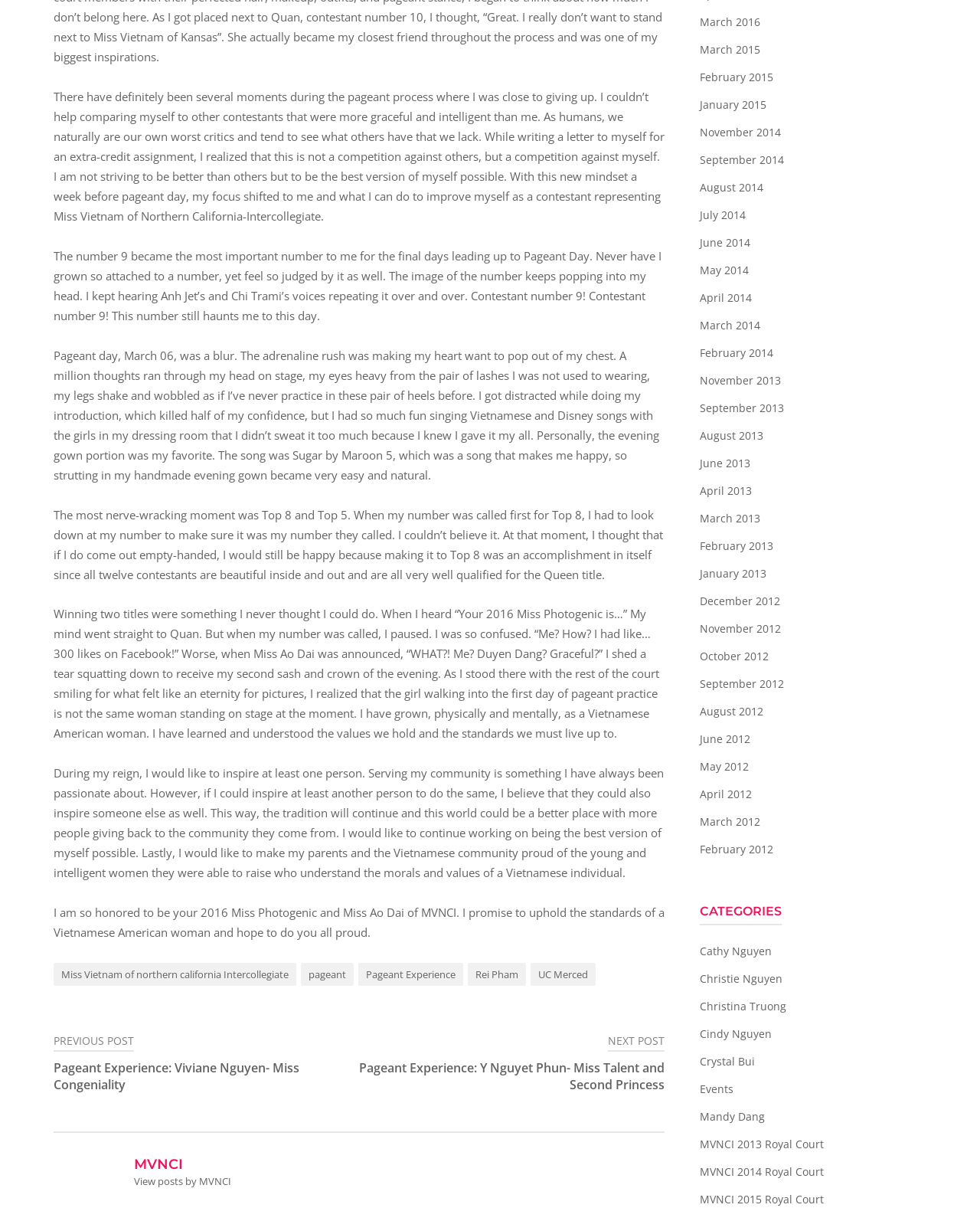Identify the bounding box of the UI element described as follows: "MVNCI 2015 Royal Court". Provide the coordinates as four float numbers in the range of 0 to 1 [left, top, right, bottom].

[0.714, 0.974, 0.84, 0.991]